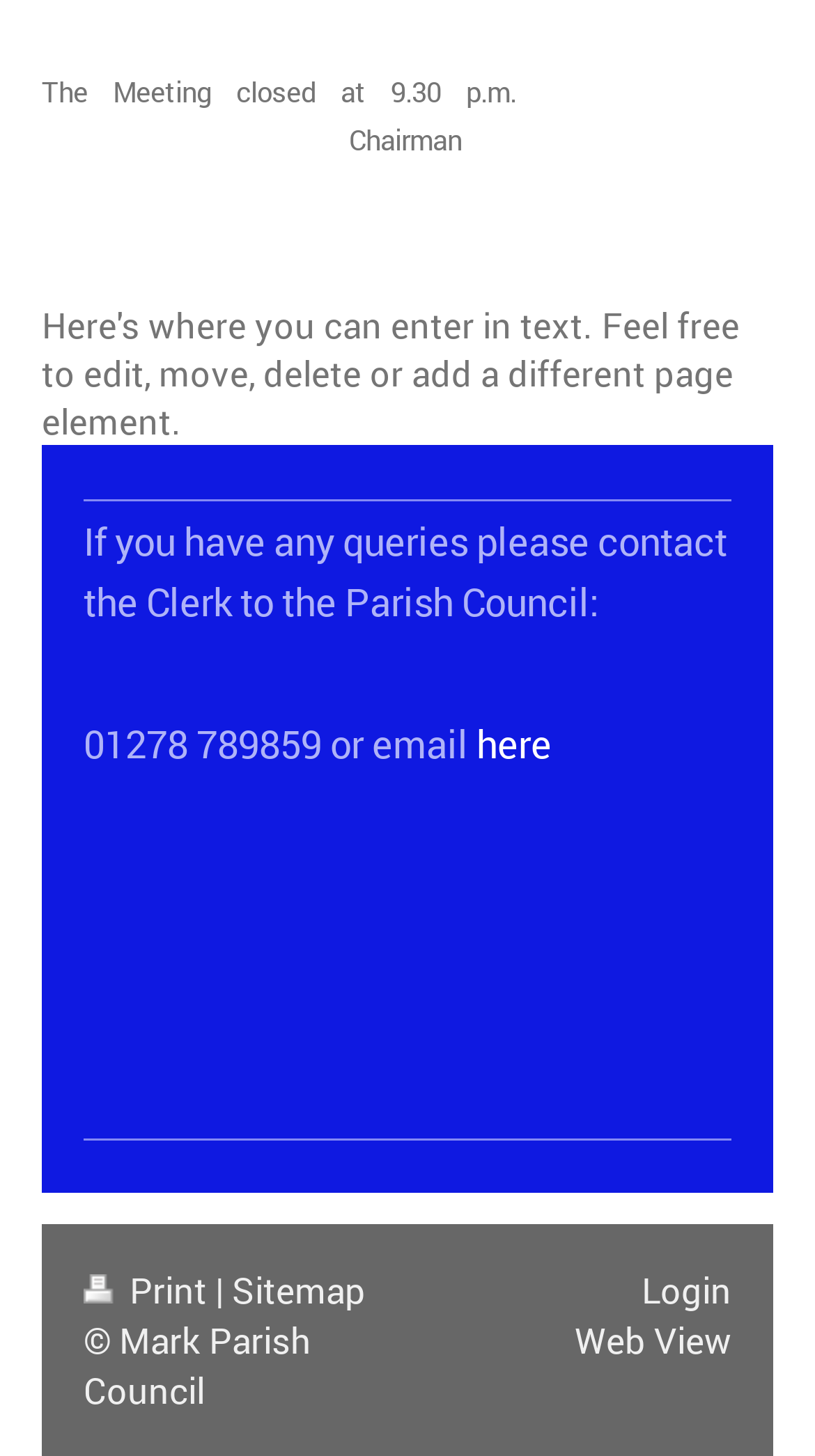What is the time the meeting closed?
Please use the visual content to give a single word or phrase answer.

9.30 p.m.